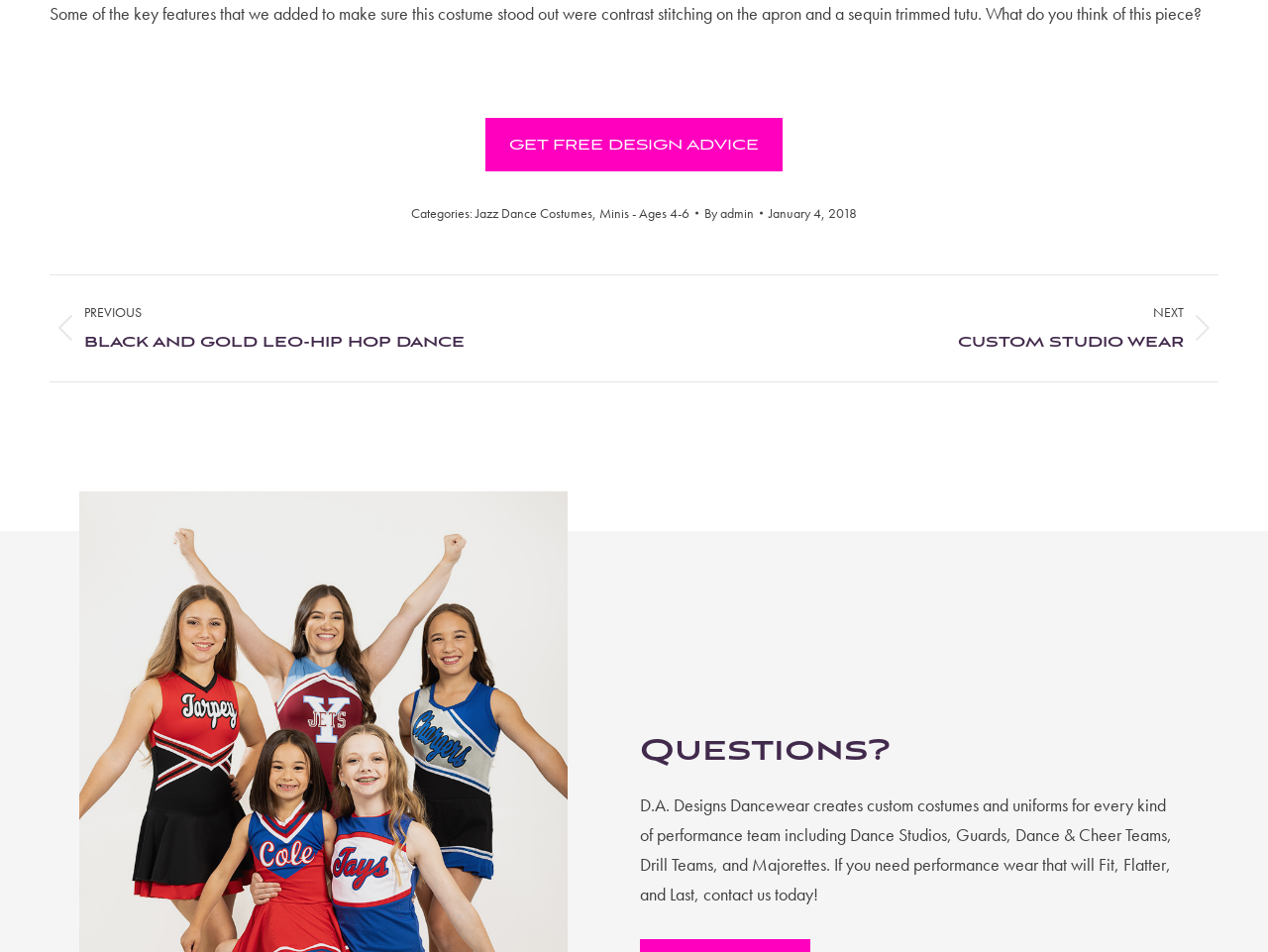Identify the bounding box for the UI element described as: "NextNext project:Custom Studio Wear". Ensure the coordinates are four float numbers between 0 and 1, formatted as [left, top, right, bottom].

[0.523, 0.315, 0.961, 0.374]